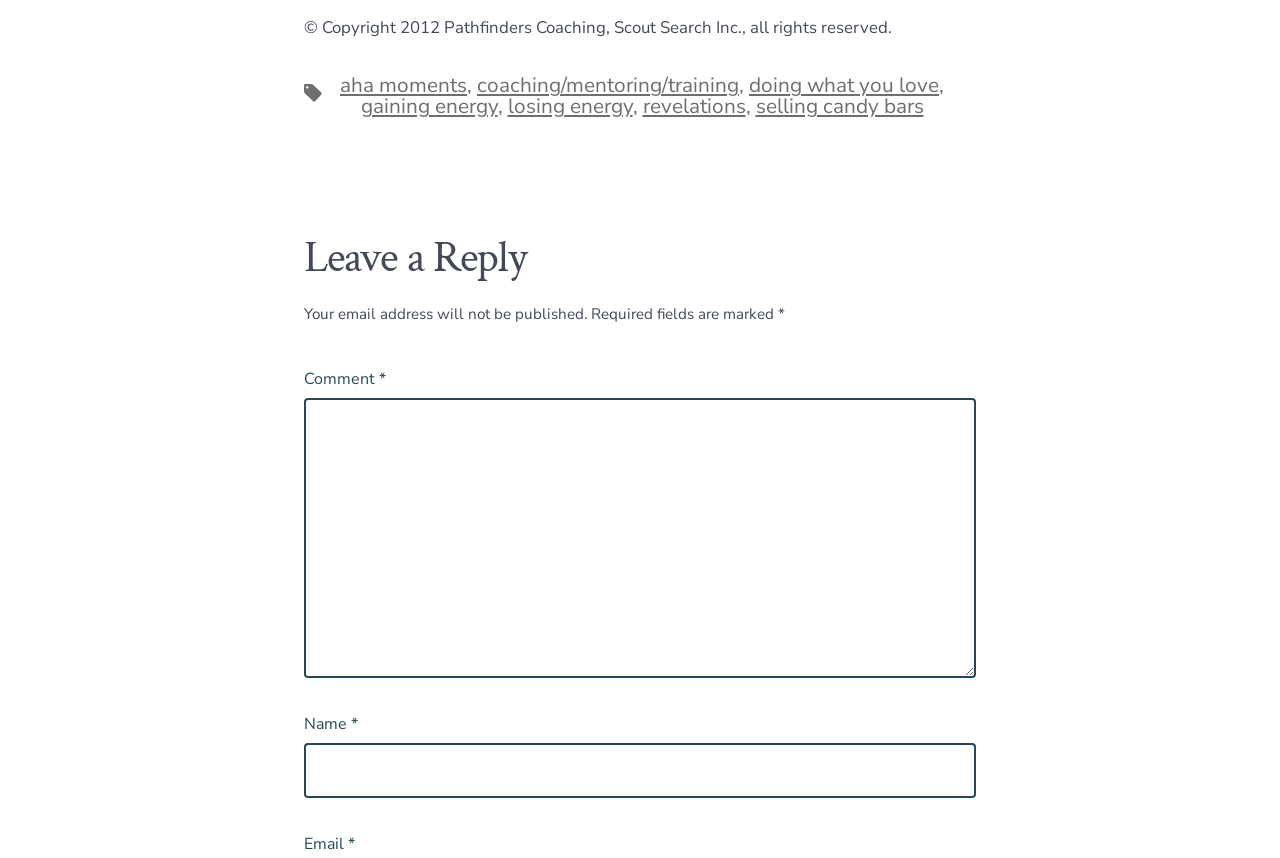Provide the bounding box coordinates of the HTML element described by the text: "selling candy bars". The coordinates should be in the format [left, top, right, bottom] with values between 0 and 1.

[0.59, 0.108, 0.721, 0.14]